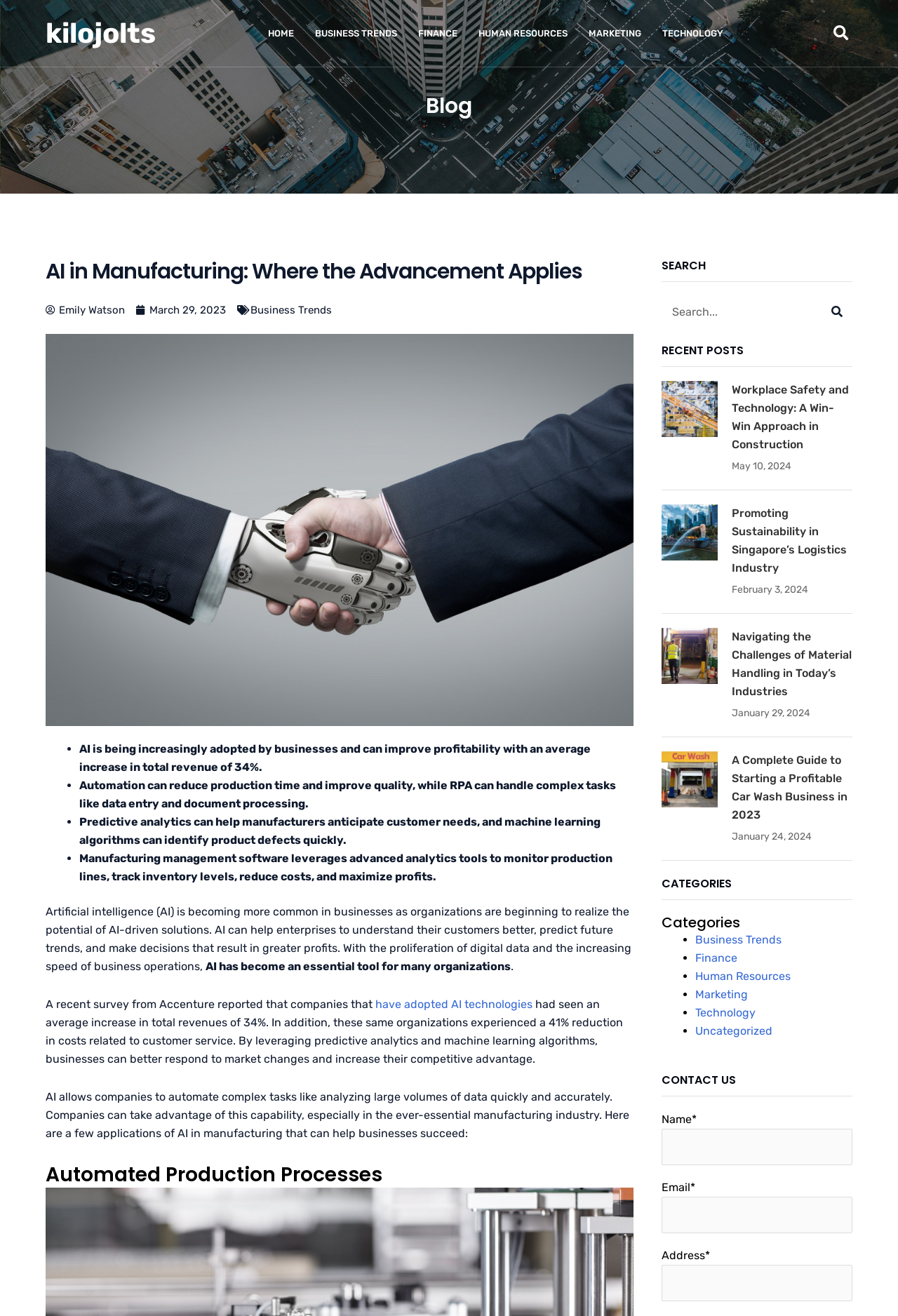Provide a brief response to the question below using one word or phrase:
What are the categories available on the website?

Business Trends, Finance, etc.